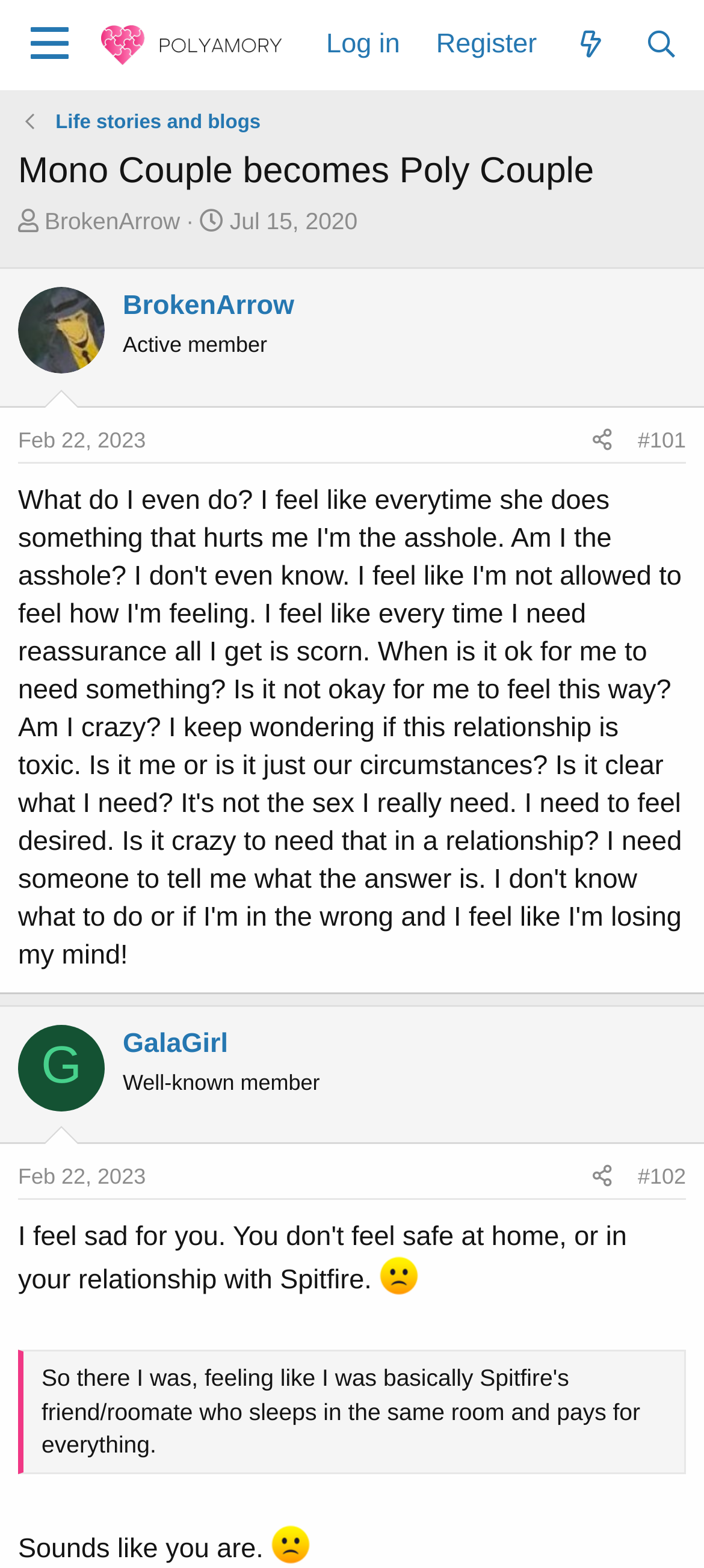Please give a concise answer to this question using a single word or phrase: 
What is the role of GalaGirl?

Well-known member